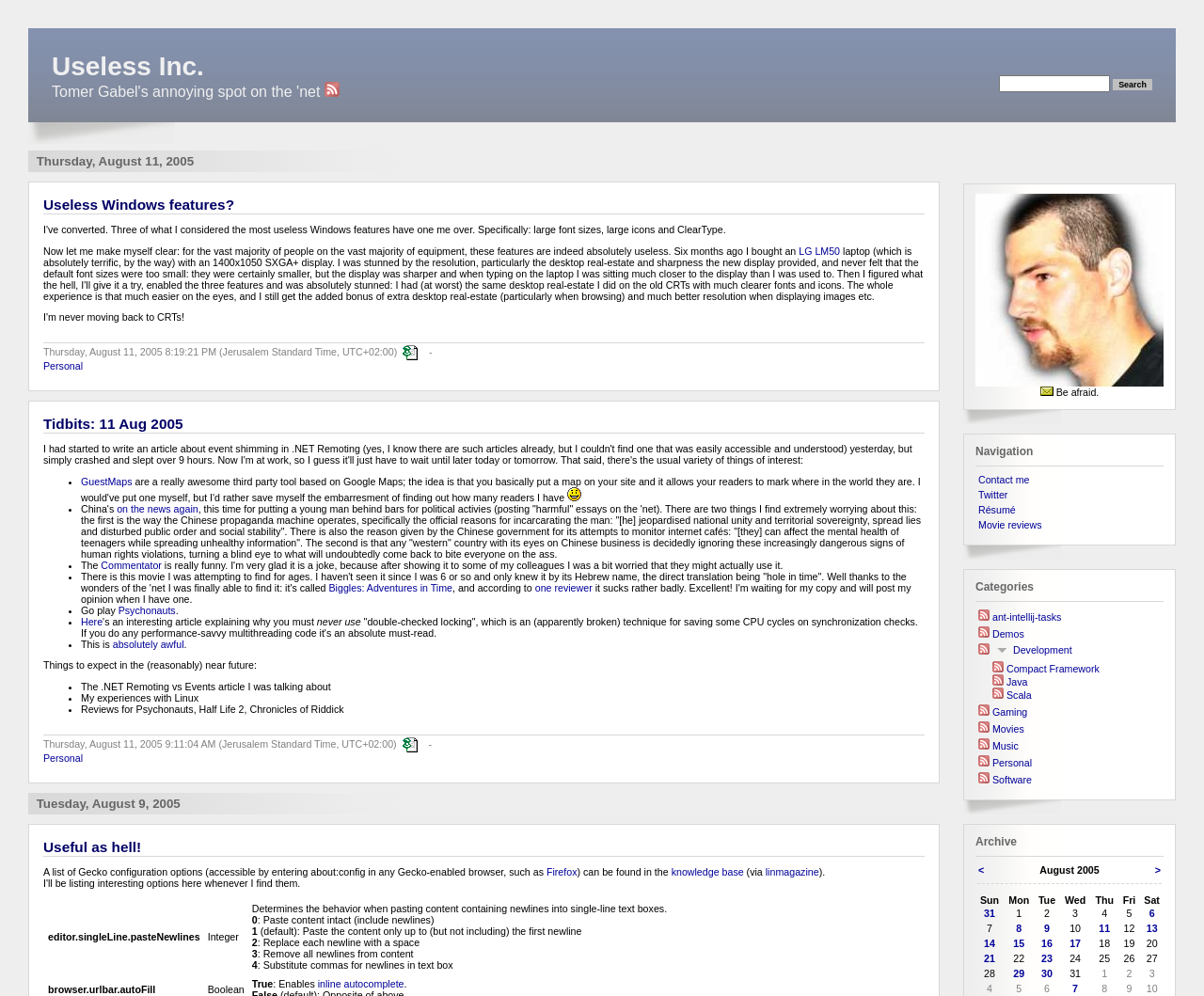Could you specify the bounding box coordinates for the clickable section to complete the following instruction: "Go to Useless Inc."?

[0.043, 0.052, 0.169, 0.081]